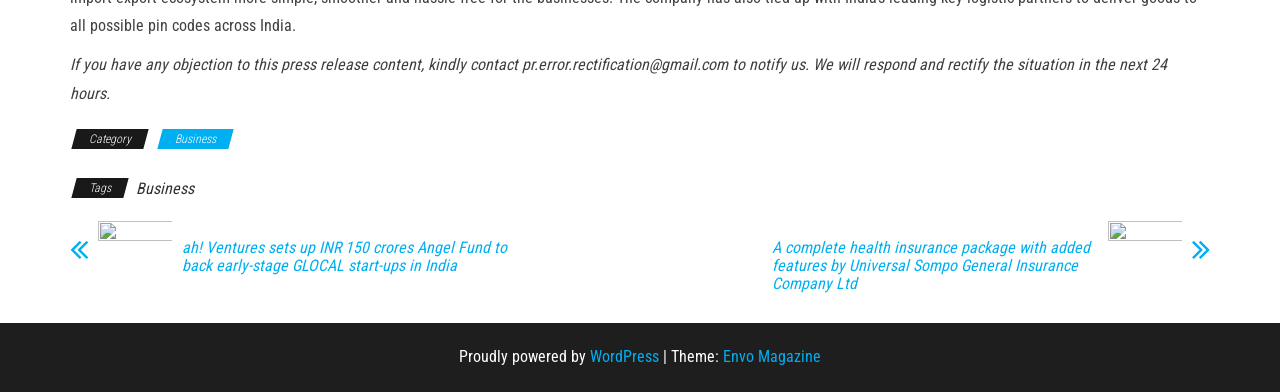How many links are present in the webpage?
Refer to the image and respond with a one-word or short-phrase answer.

7